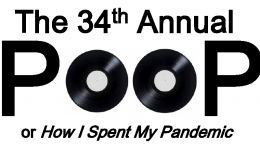What does the subtitle hint at?
Based on the image, give a concise answer in the form of a single word or short phrase.

A nostalgic look back